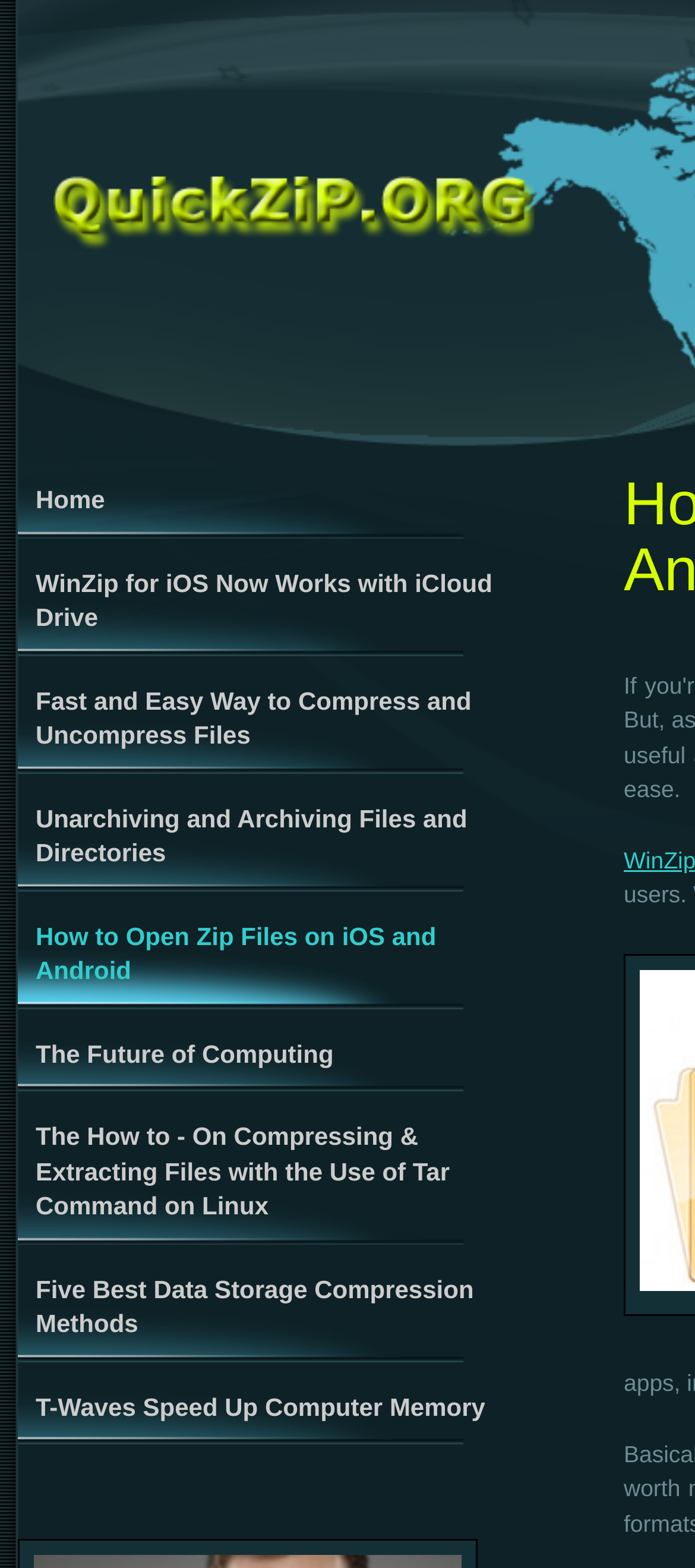What is the general topic of the links on the left?
Using the information from the image, provide a comprehensive answer to the question.

By analyzing the links on the left side of the webpage, I can see that they are all related to file management, including opening Zip files, compressing files, and storing data, which suggests that the general topic of these links is file management.